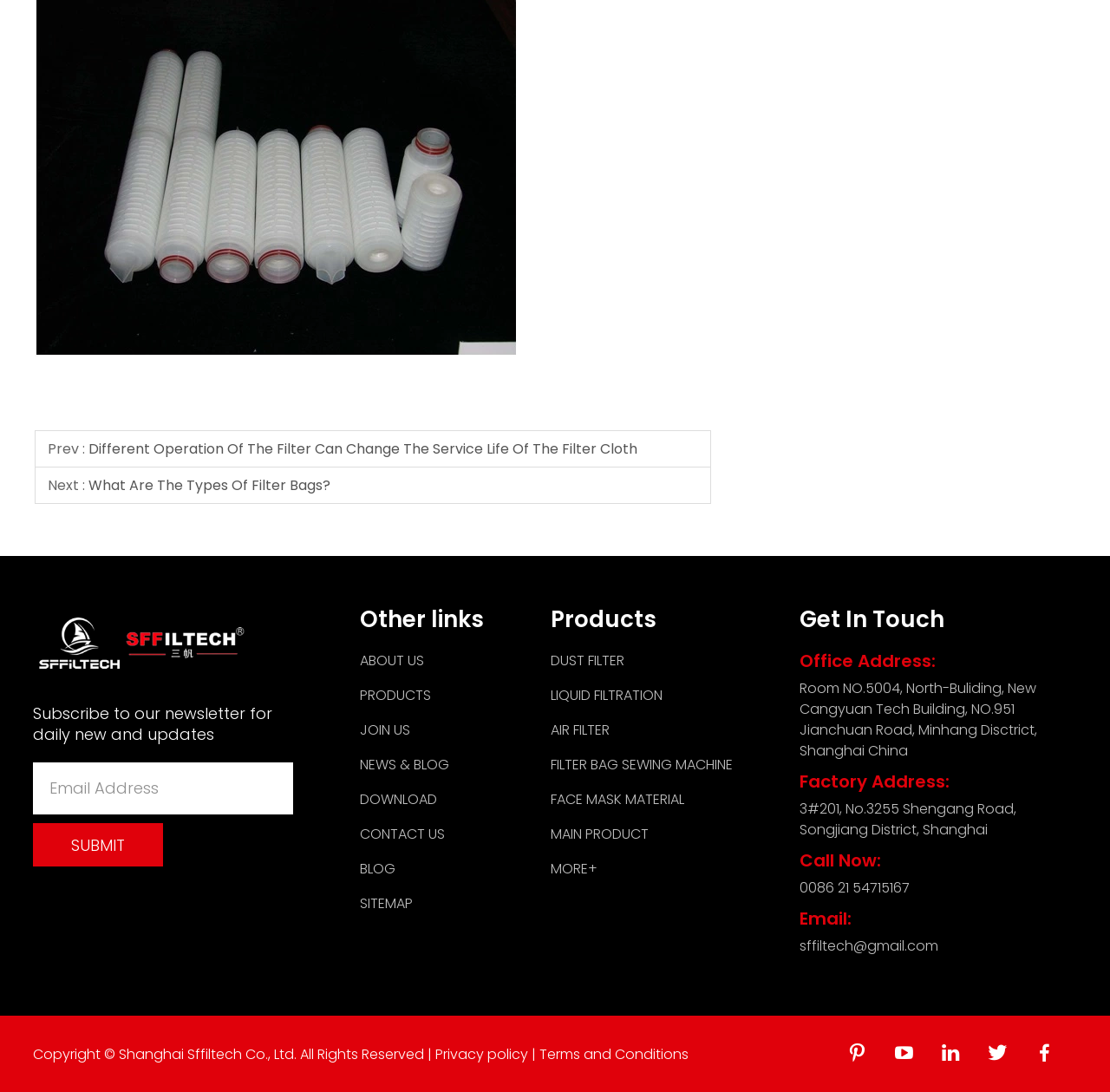Please pinpoint the bounding box coordinates for the region I should click to adhere to this instruction: "Click on Only 1 Printing".

None